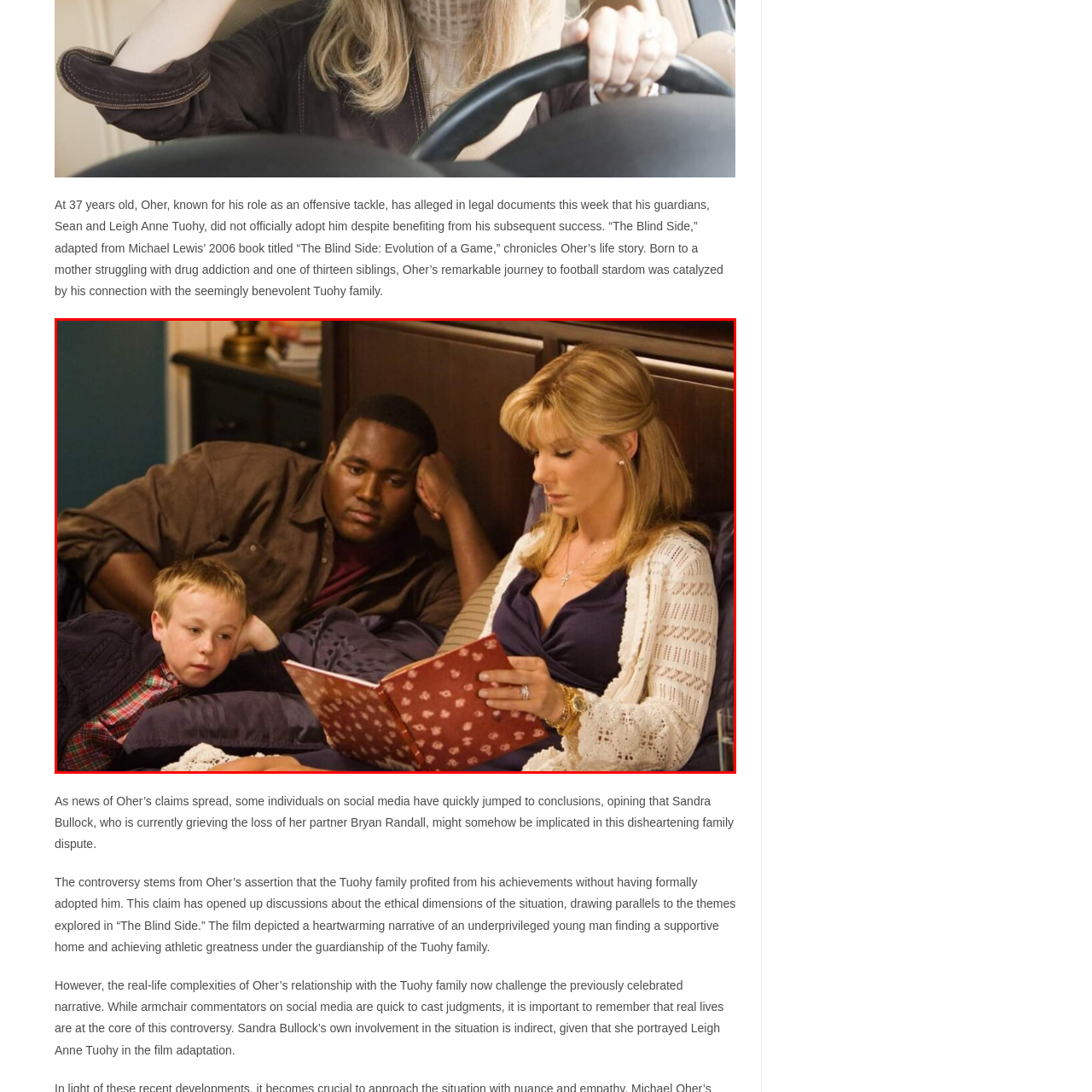Please provide a one-word or phrase response to the following question by examining the image within the red boundary:
What is the name of the family that helps Michael Oher?

Tuohy family